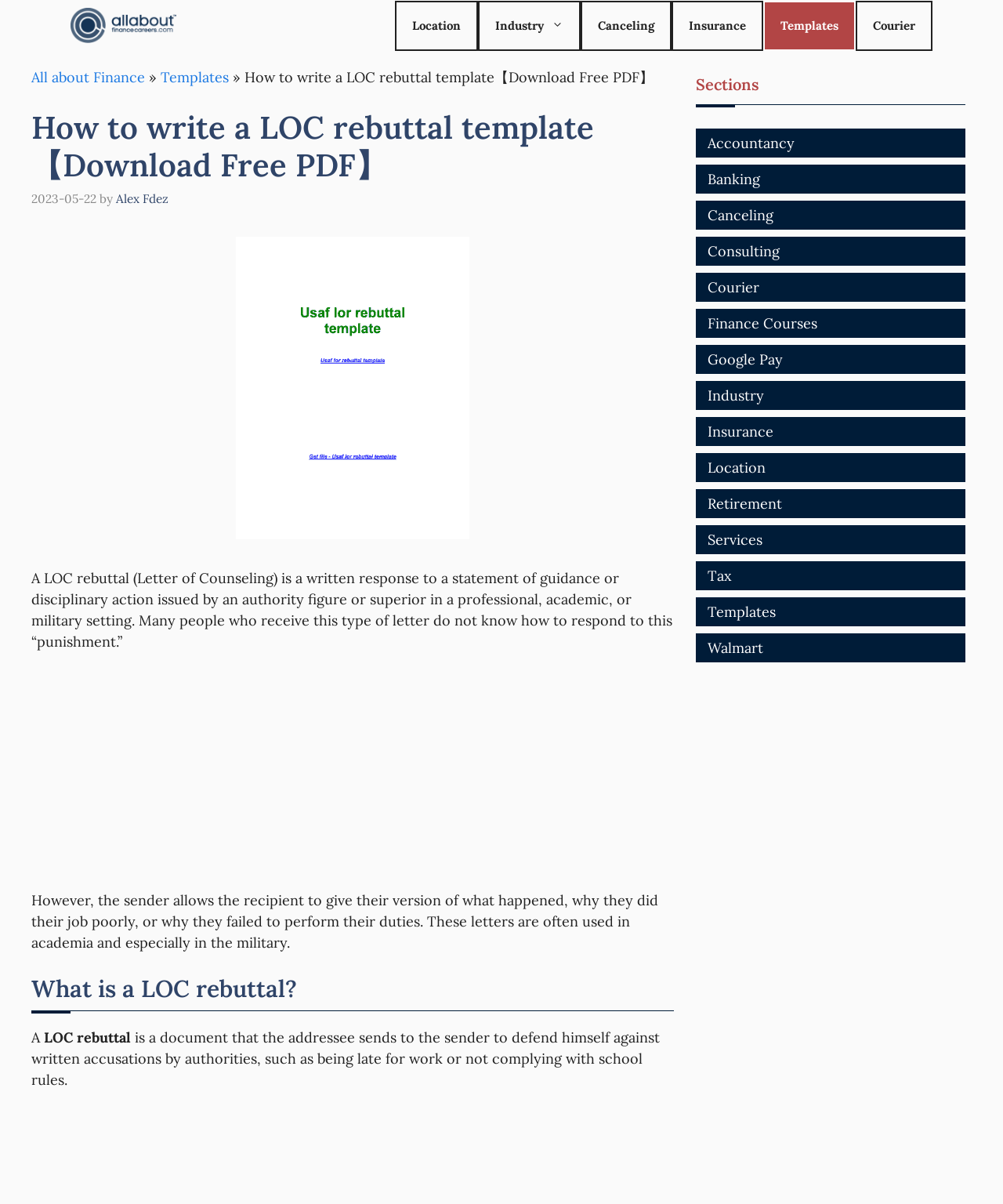Pinpoint the bounding box coordinates for the area that should be clicked to perform the following instruction: "Click on the 'Courier' link".

[0.853, 0.0, 0.93, 0.042]